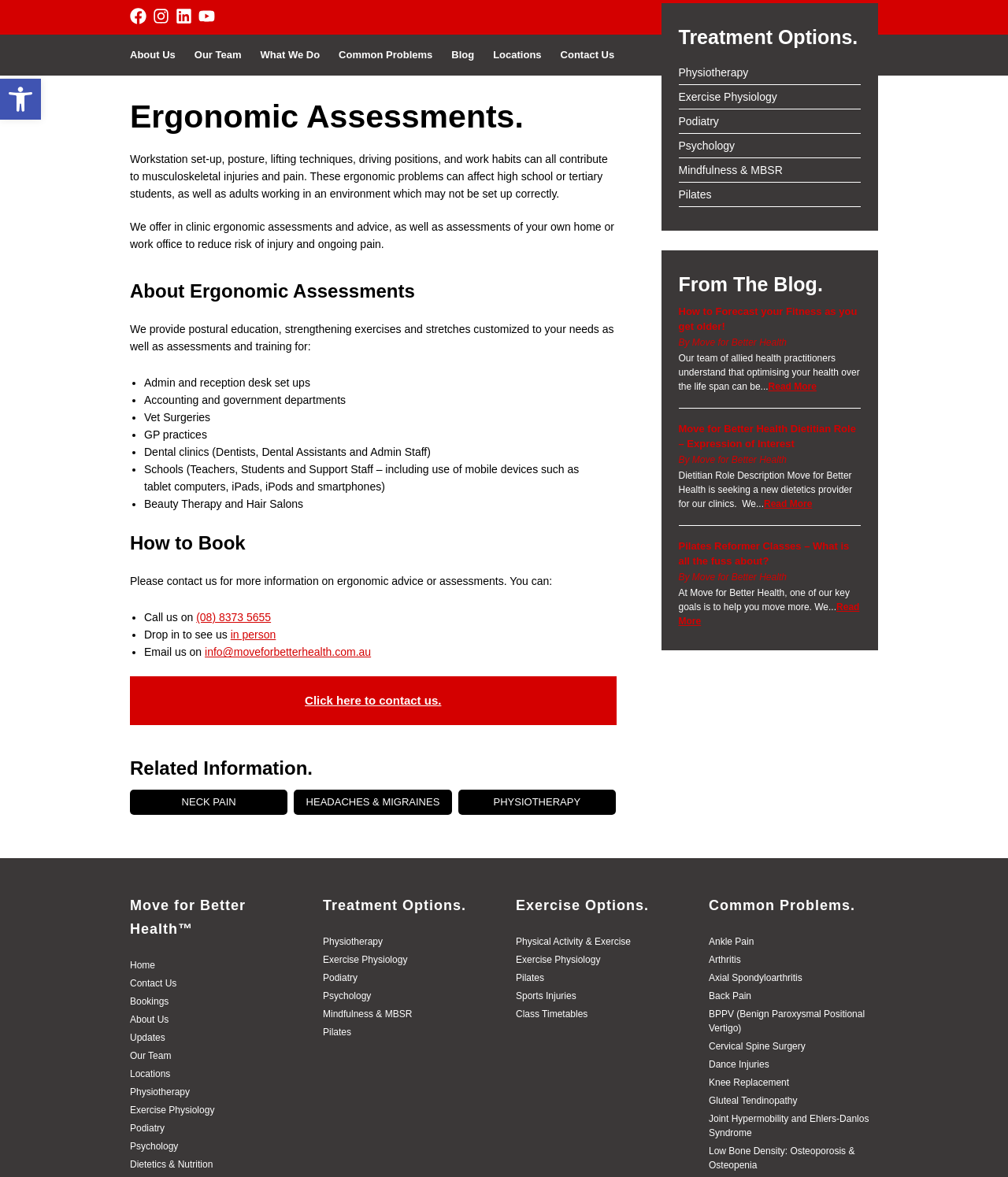Give an extensive and precise description of the webpage.

This webpage is about Move for Better Health, a healthcare service provider that offers ergonomic assessments and advice. At the top of the page, there are social media links to Facebook, Instagram, LinkedIn, and Youtube. Below these links, there are two prominent calls-to-action: "Call Now" and "Click Here To Book".

The main content of the page is divided into sections. The first section, "Ergonomic Assessments", explains the importance of ergonomic assessments in preventing musculoskeletal injuries and pain. It also describes the services offered, including in-clinic assessments and assessments of home or work offices.

The next section, "About Ergonomic Assessments", provides more information about the services, including postural education, strengthening exercises, and stretches customized to individual needs. This section also lists the types of workplaces that can benefit from ergonomic assessments, such as admin and reception desks, accounting and government departments, vet surgeries, and schools.

The "How to Book" section provides instructions on how to contact the service provider, including phone numbers, email addresses, and an online contact form.

The page also features a section on "Related Information", which links to other relevant topics such as neck pain, headaches, and physiotherapy. Additionally, there is a section on "Treatment Options", which lists various treatment options offered by the service provider, including physiotherapy, exercise physiology, podiatry, psychology, and Pilates.

The "From The Blog" section features three blog posts, each with a brief summary and a "Read More" link. The blog posts discuss topics such as forecasting fitness as one gets older, a dietitian role at Move for Better Health, and Pilates reformer classes.

At the bottom of the page, there is a footer section with links to the homepage, contact us, bookings, about us, and updates.